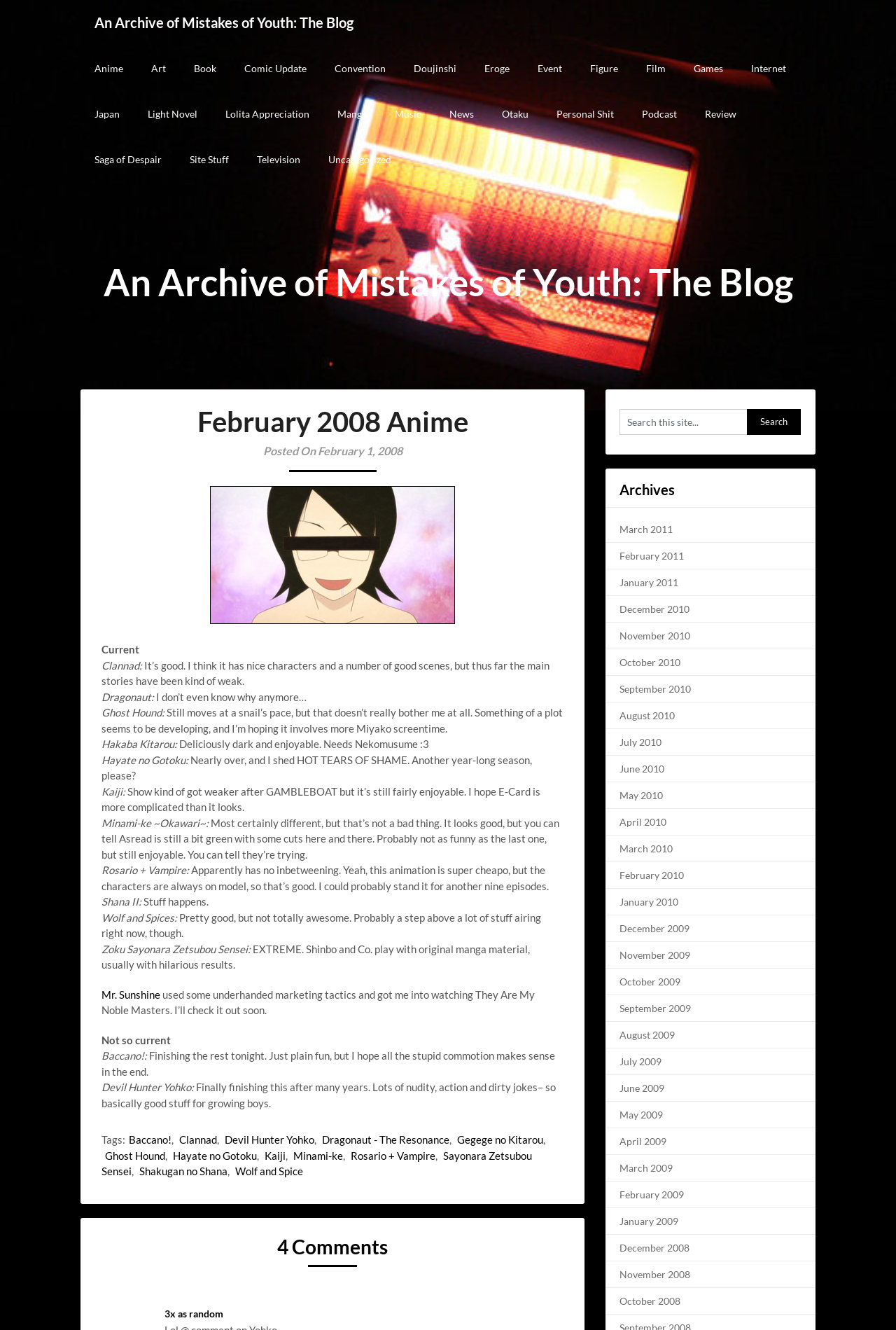Please pinpoint the bounding box coordinates for the region I should click to adhere to this instruction: "Read the review of Clannad".

[0.113, 0.495, 0.159, 0.505]